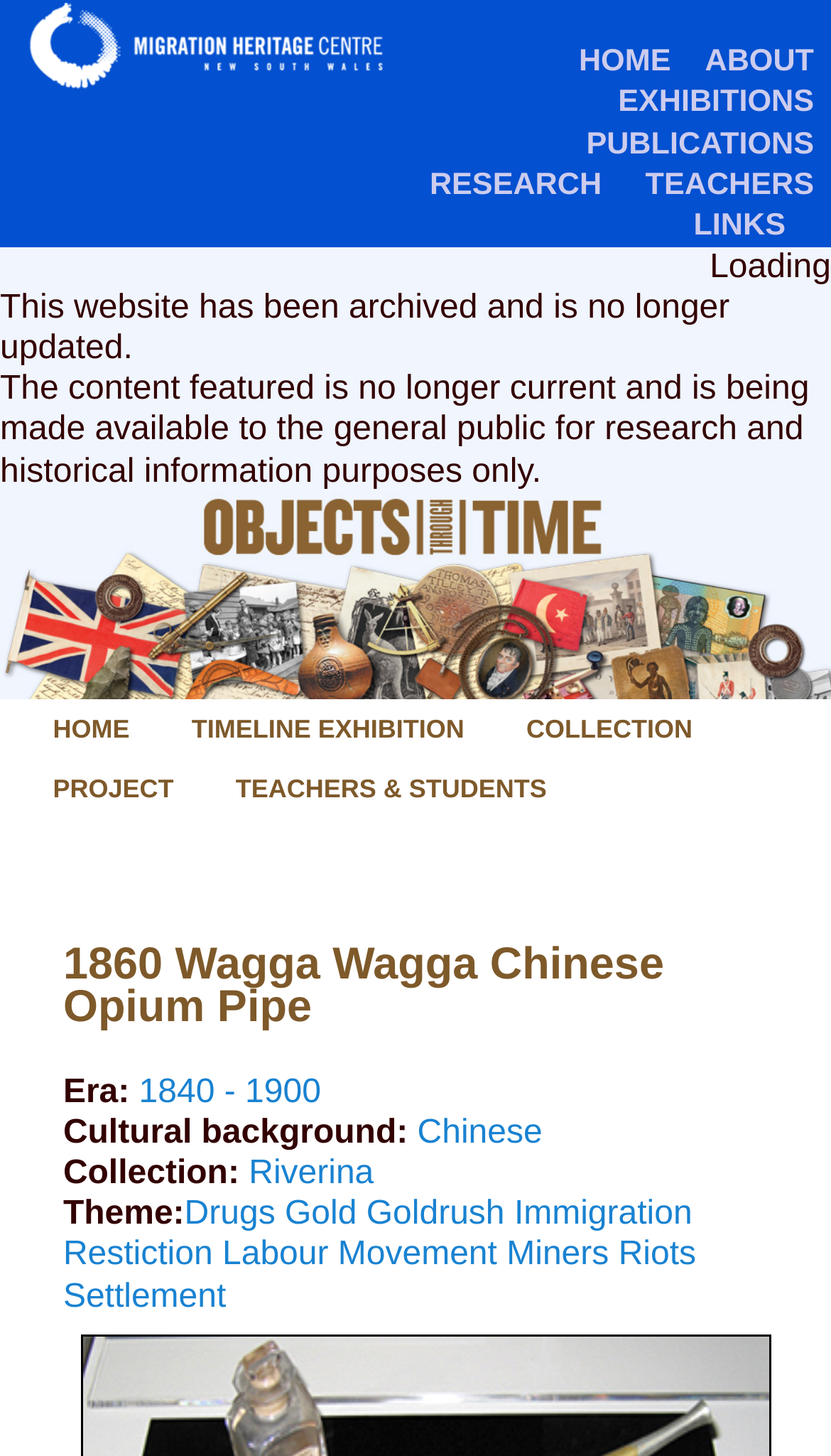Determine the bounding box coordinates of the clickable area required to perform the following instruction: "select 1840 - 1900 era". The coordinates should be represented as four float numbers between 0 and 1: [left, top, right, bottom].

[0.167, 0.737, 0.386, 0.762]